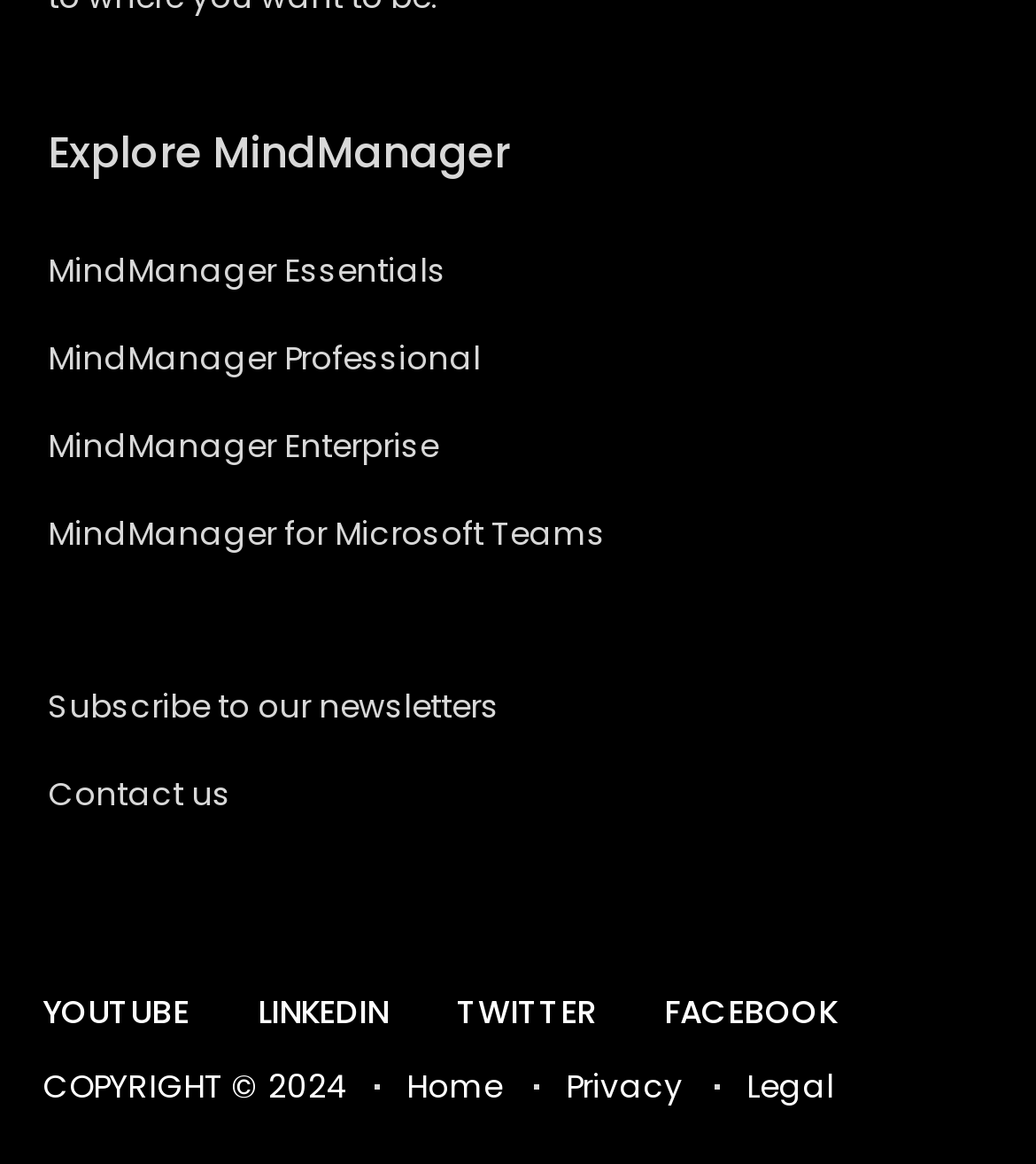How many social media links are present at the bottom of the webpage?
Please provide a single word or phrase as the answer based on the screenshot.

4